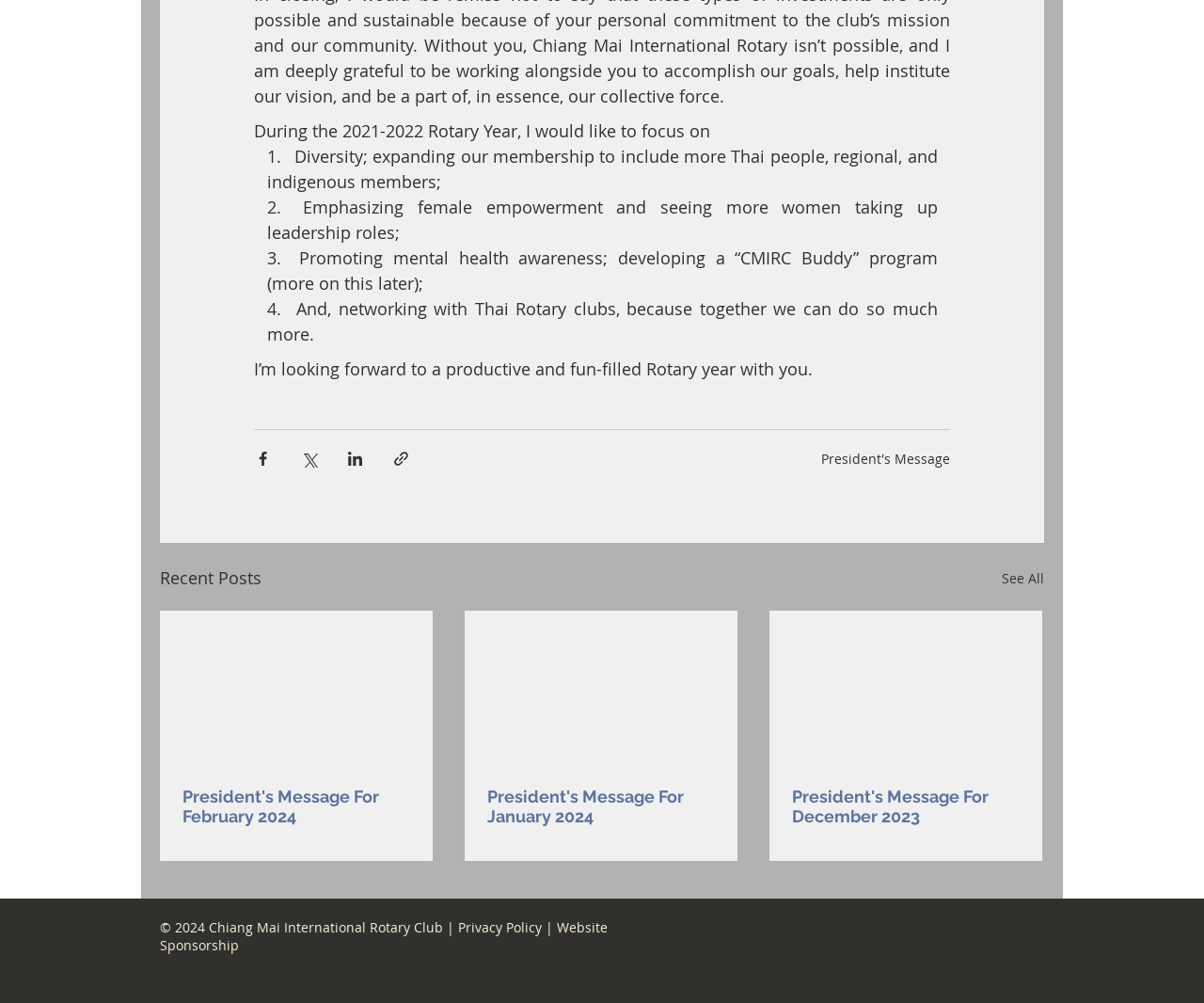Please mark the bounding box coordinates of the area that should be clicked to carry out the instruction: "Read President's Message".

[0.682, 0.448, 0.789, 0.466]